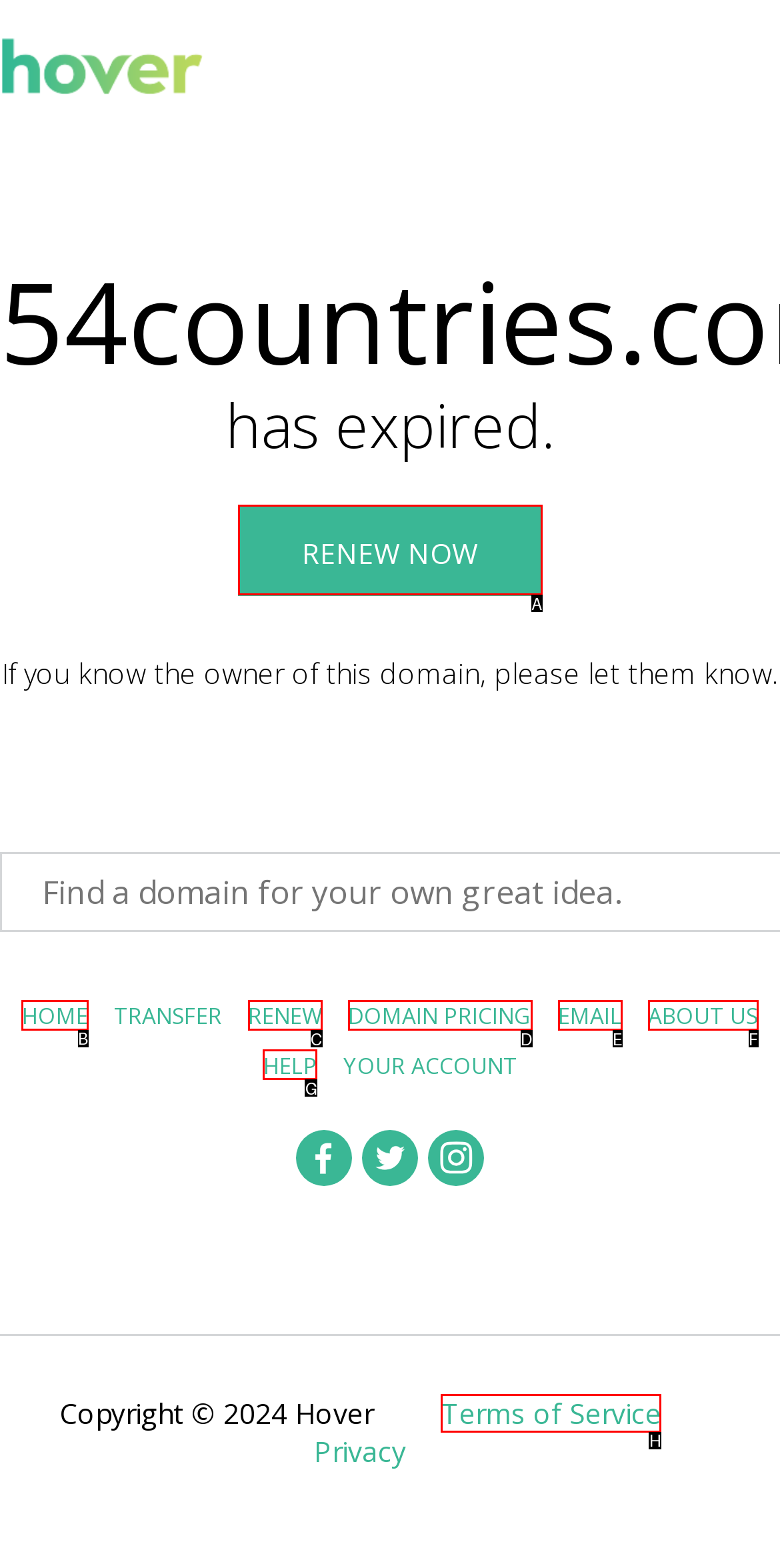For the instruction: go to the HOME page, which HTML element should be clicked?
Respond with the letter of the appropriate option from the choices given.

B